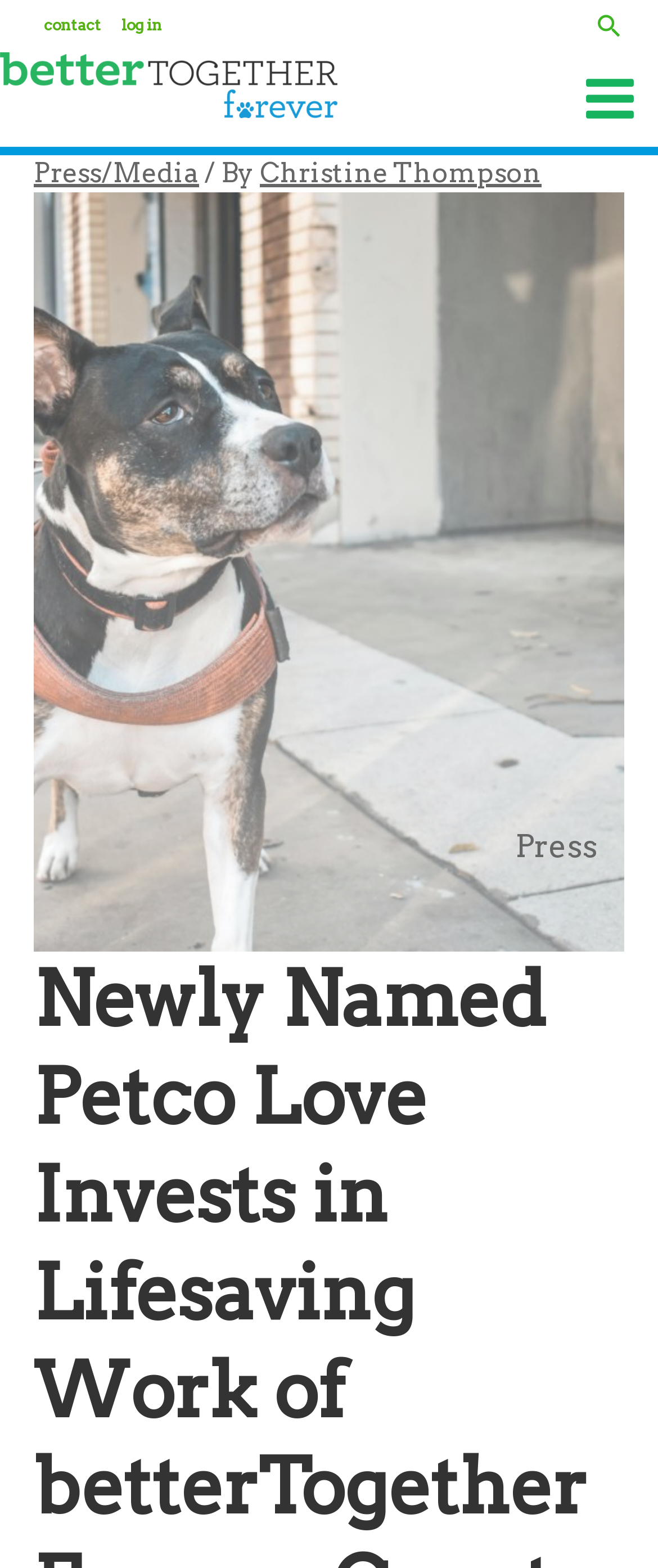Look at the image and write a detailed answer to the question: 
How many links are there in the main menu?

I examined the main menu element and found three link elements under it: 'Press/Media', 'By', and 'Christine Thompson'.